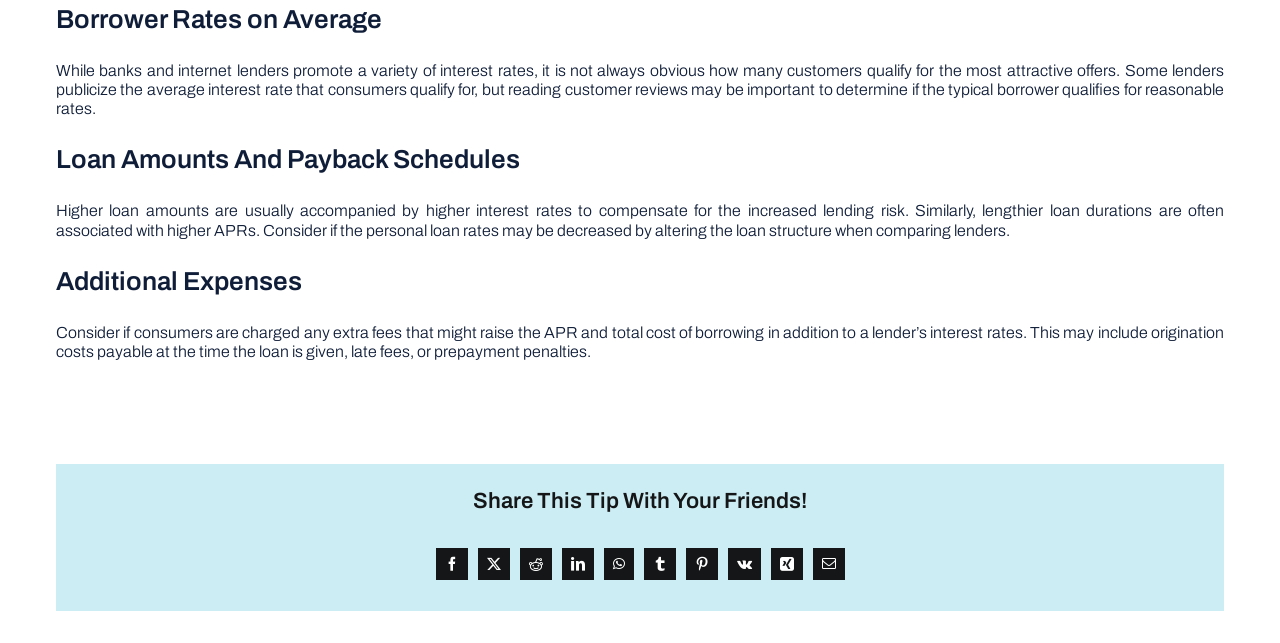Indicate the bounding box coordinates of the clickable region to achieve the following instruction: "Read about loan amounts and payback schedules."

[0.044, 0.224, 0.956, 0.273]